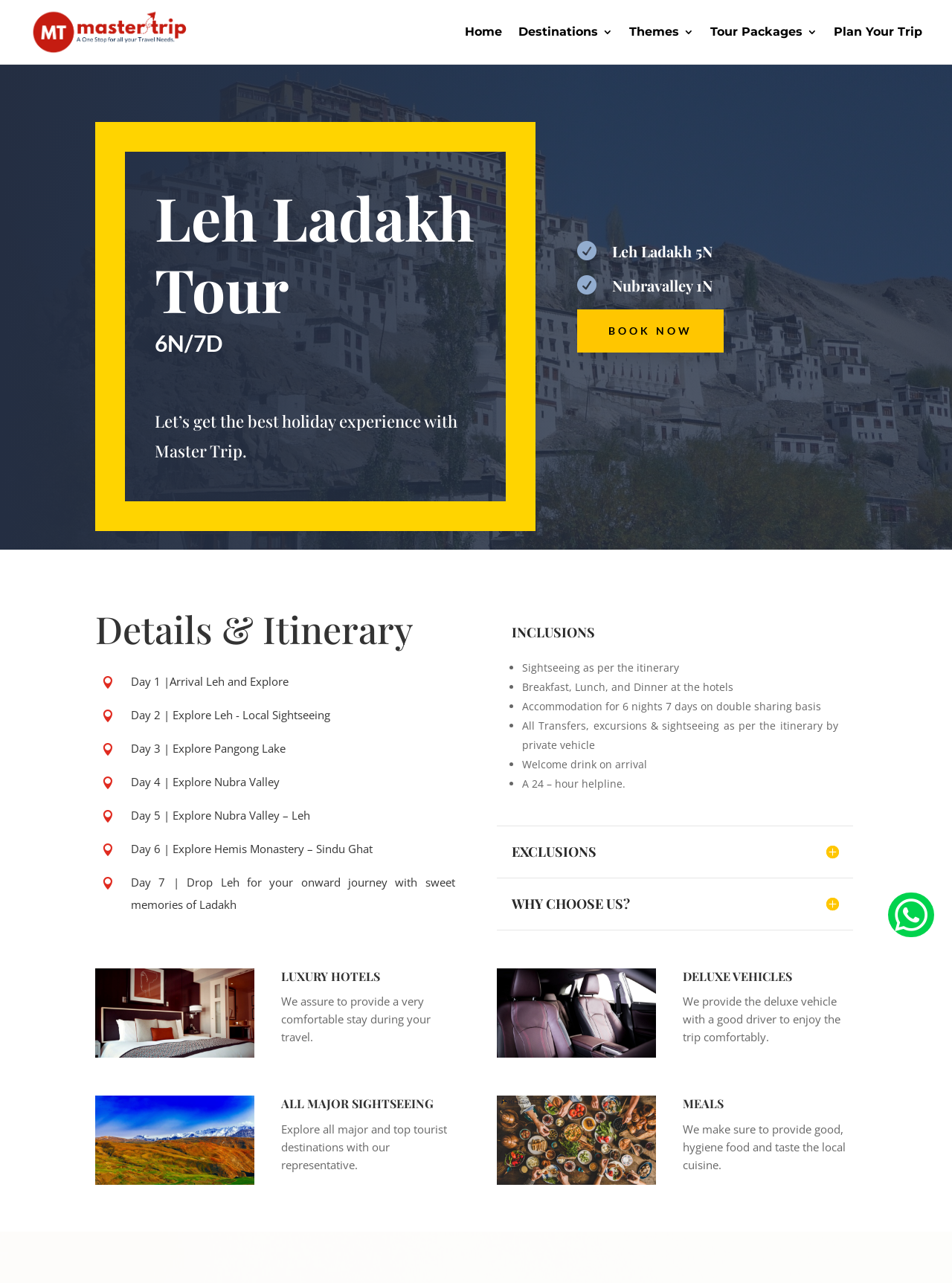Please identify the bounding box coordinates of the clickable region that I should interact with to perform the following instruction: "Find a business near you". The coordinates should be expressed as four float numbers between 0 and 1, i.e., [left, top, right, bottom].

None